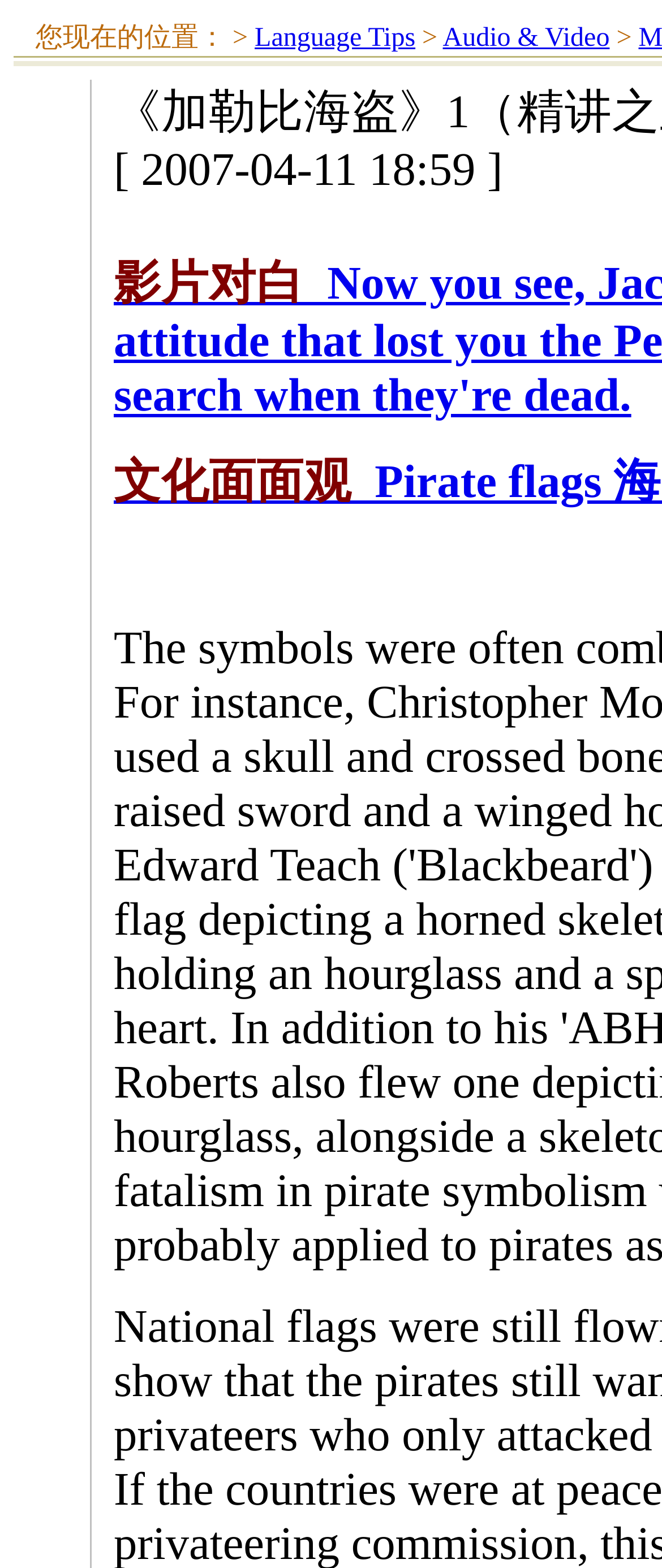What is the second link on the webpage?
Using the image, answer in one word or phrase.

Audio & Video